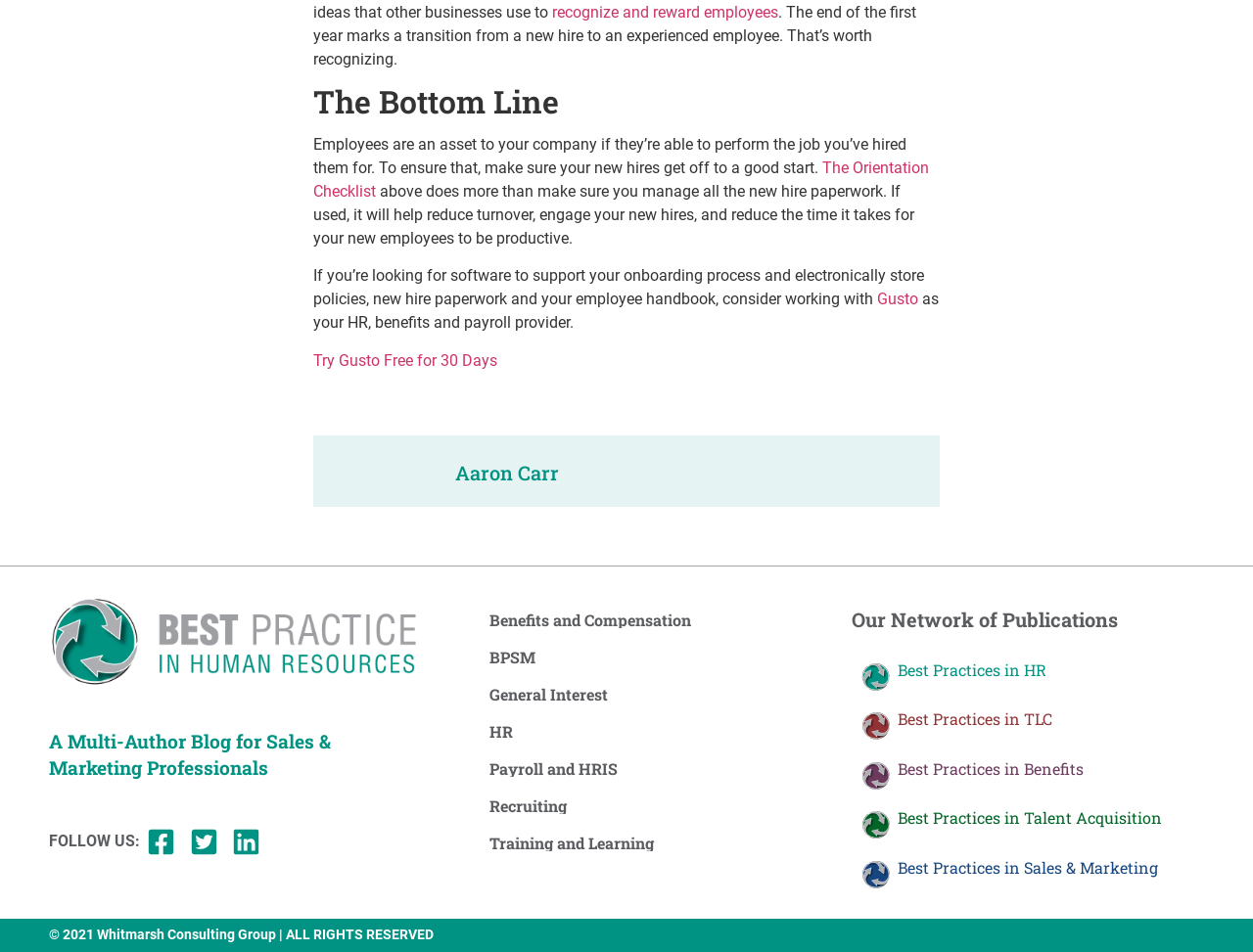Please specify the bounding box coordinates of the clickable region necessary for completing the following instruction: "read about the orientation checklist". The coordinates must consist of four float numbers between 0 and 1, i.e., [left, top, right, bottom].

[0.25, 0.166, 0.741, 0.21]